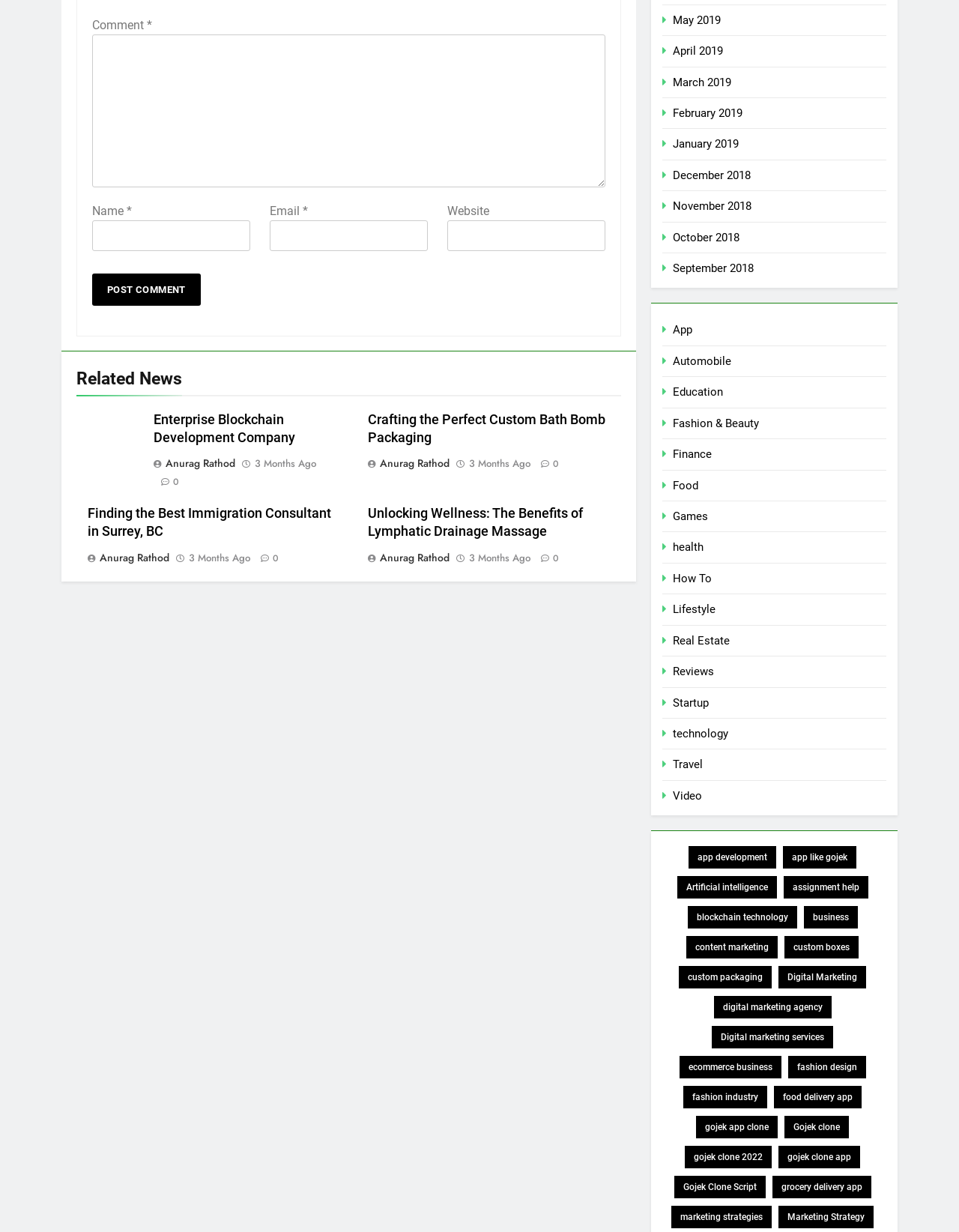Please locate the bounding box coordinates of the element's region that needs to be clicked to follow the instruction: "Click the 'Post Comment' button". The bounding box coordinates should be provided as four float numbers between 0 and 1, i.e., [left, top, right, bottom].

[0.096, 0.222, 0.209, 0.248]